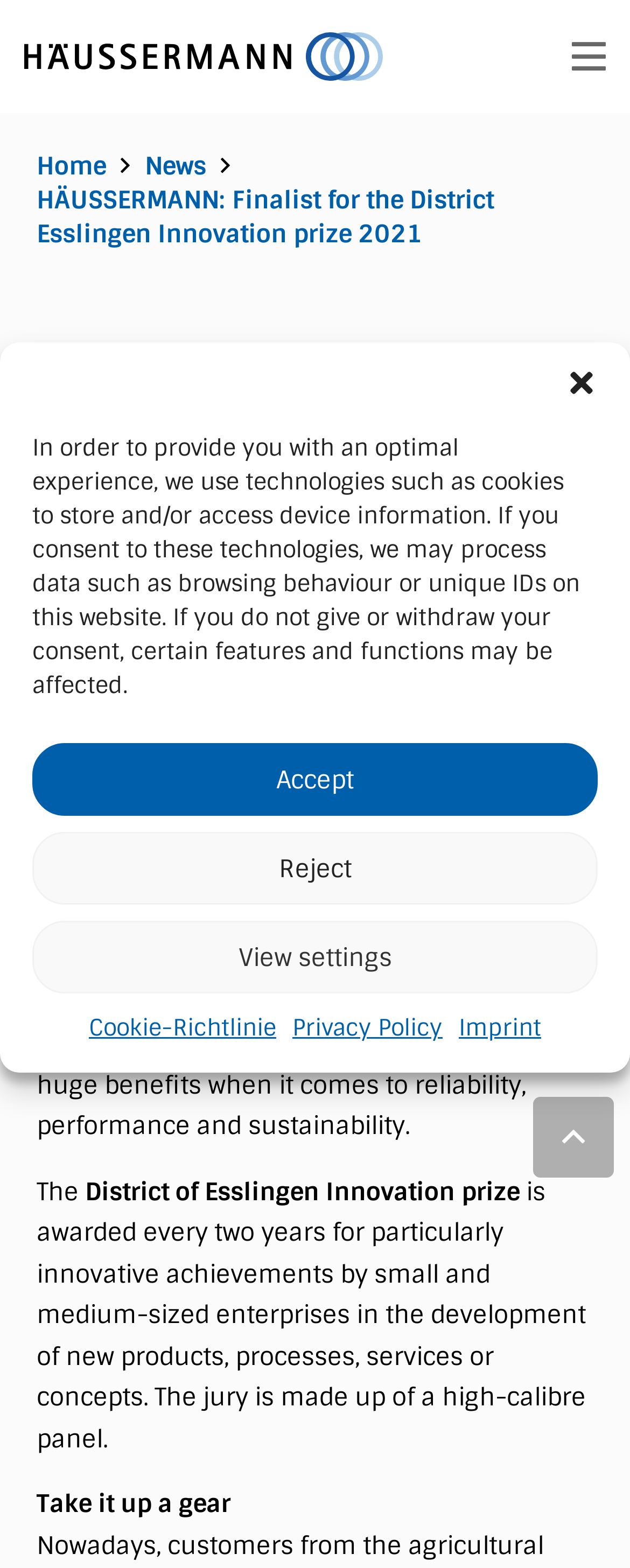What is HÄUSSERMANN a finalist for?
Please ensure your answer is as detailed and informative as possible.

Based on the webpage content, HÄUSSERMANN was a finalist for the District Esslingen Innovation prize 2021, which is an award given every two years for innovative achievements by small and medium-sized enterprises in the development of new products, processes, services or concepts.